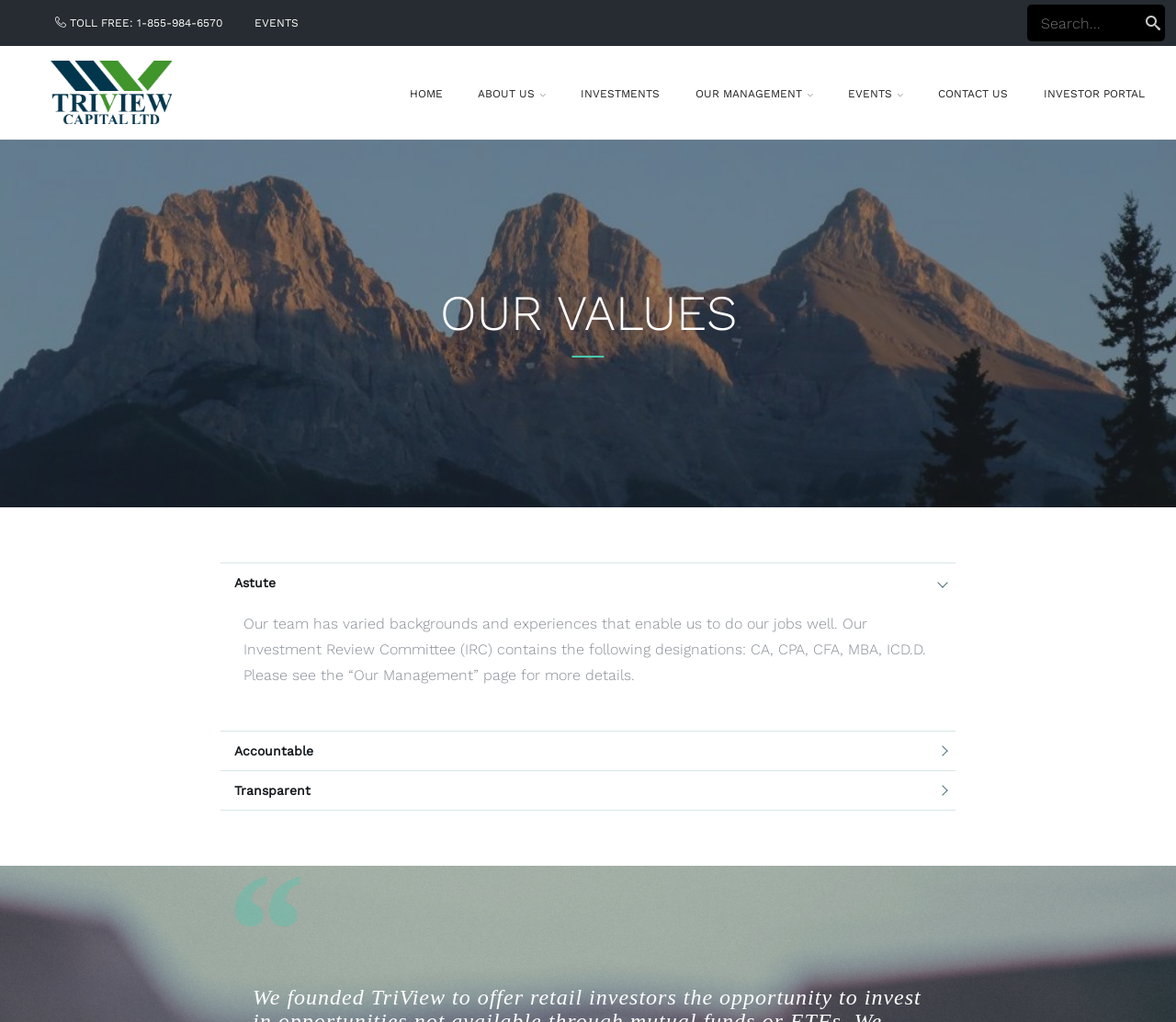Predict the bounding box of the UI element based on this description: "Our Management".

[0.576, 0.074, 0.706, 0.109]